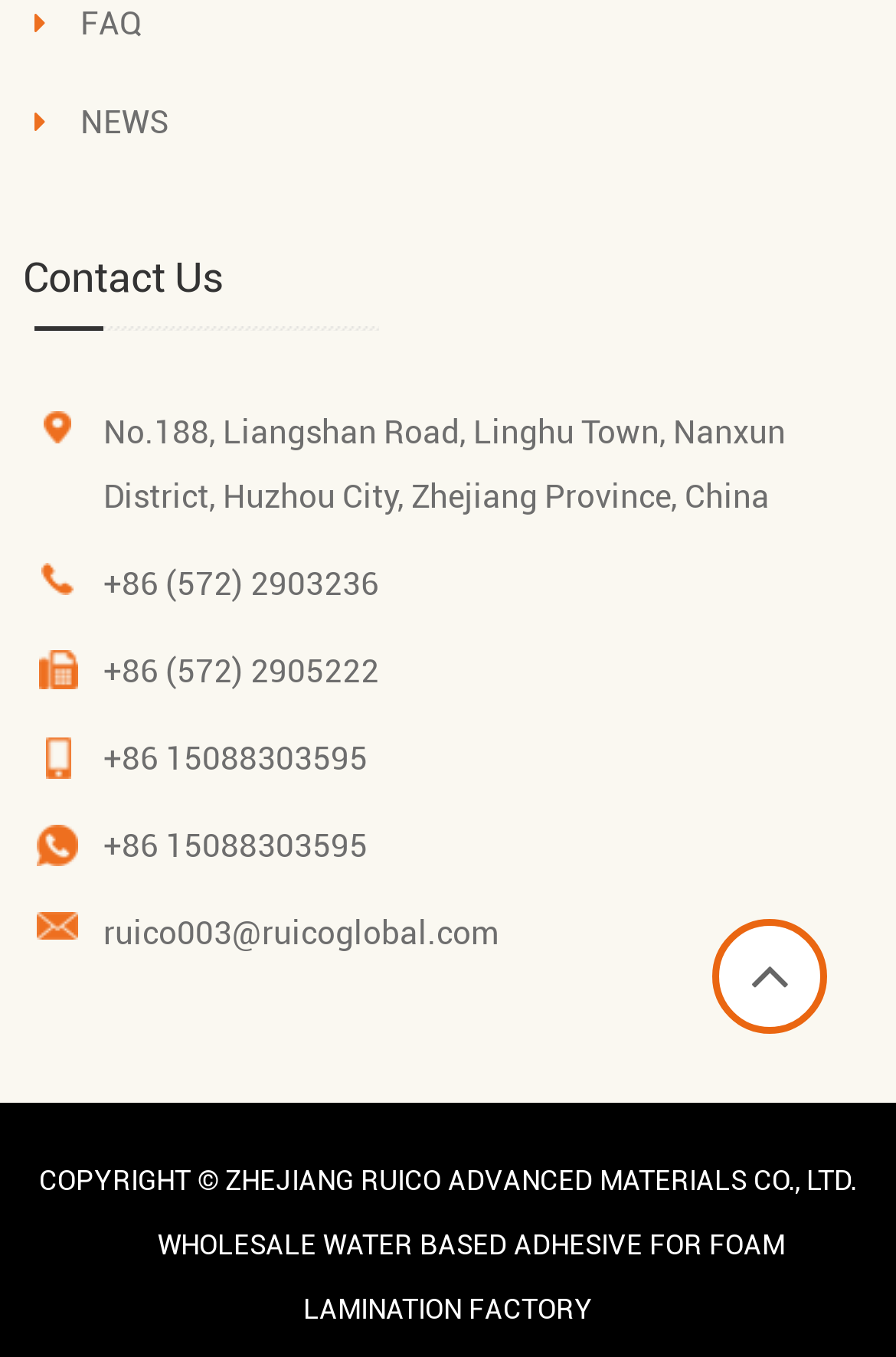What is the company's address?
Answer the question based on the image using a single word or a brief phrase.

No.188, Liangshan Road, Linghu Town, Nanxun District, Huzhou City, Zhejiang Province, China